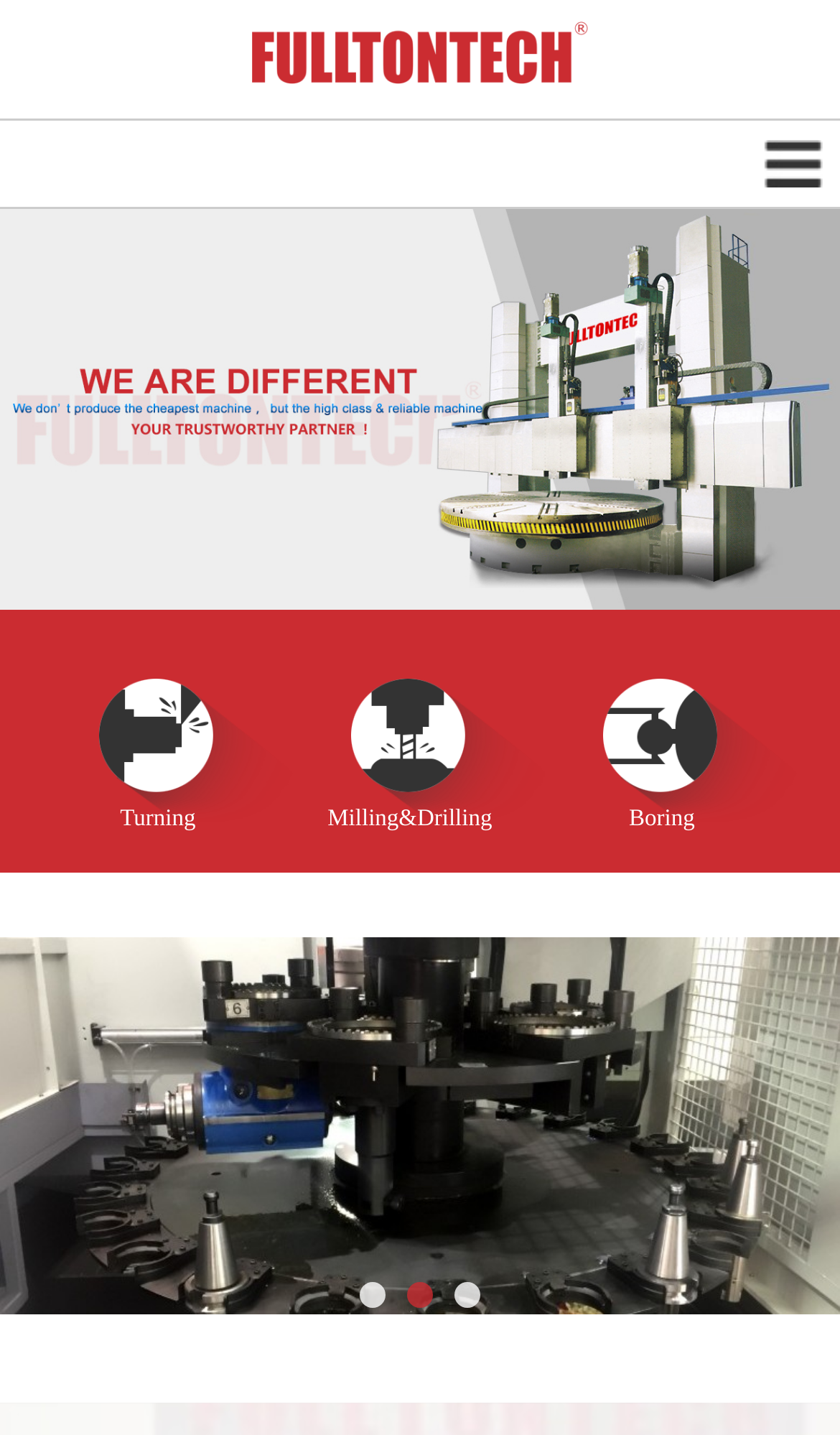How many images are there on the webpage?
By examining the image, provide a one-word or phrase answer.

Five